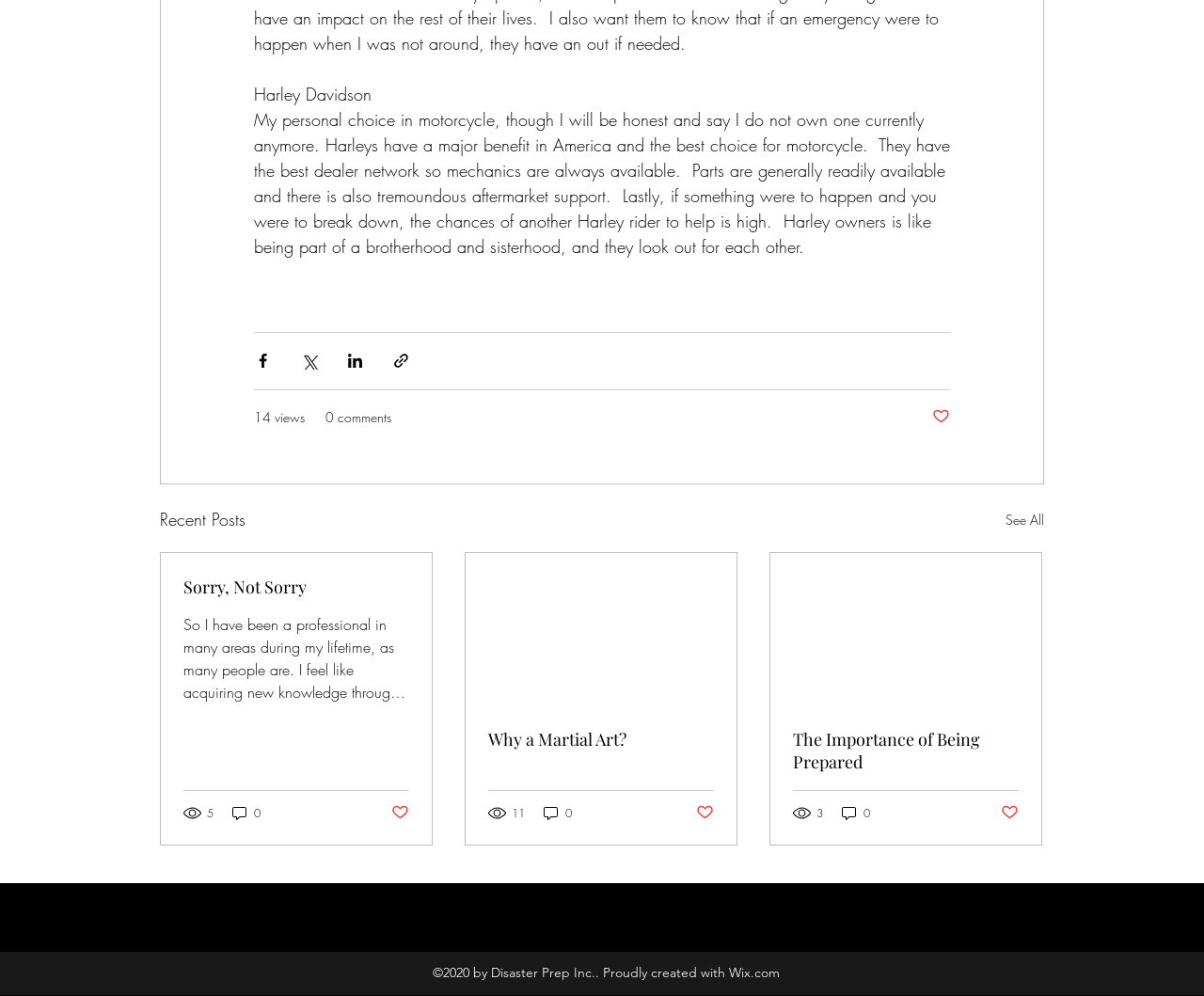What is the brand of motorcycle mentioned?
Please answer using one word or phrase, based on the screenshot.

Harley Davidson